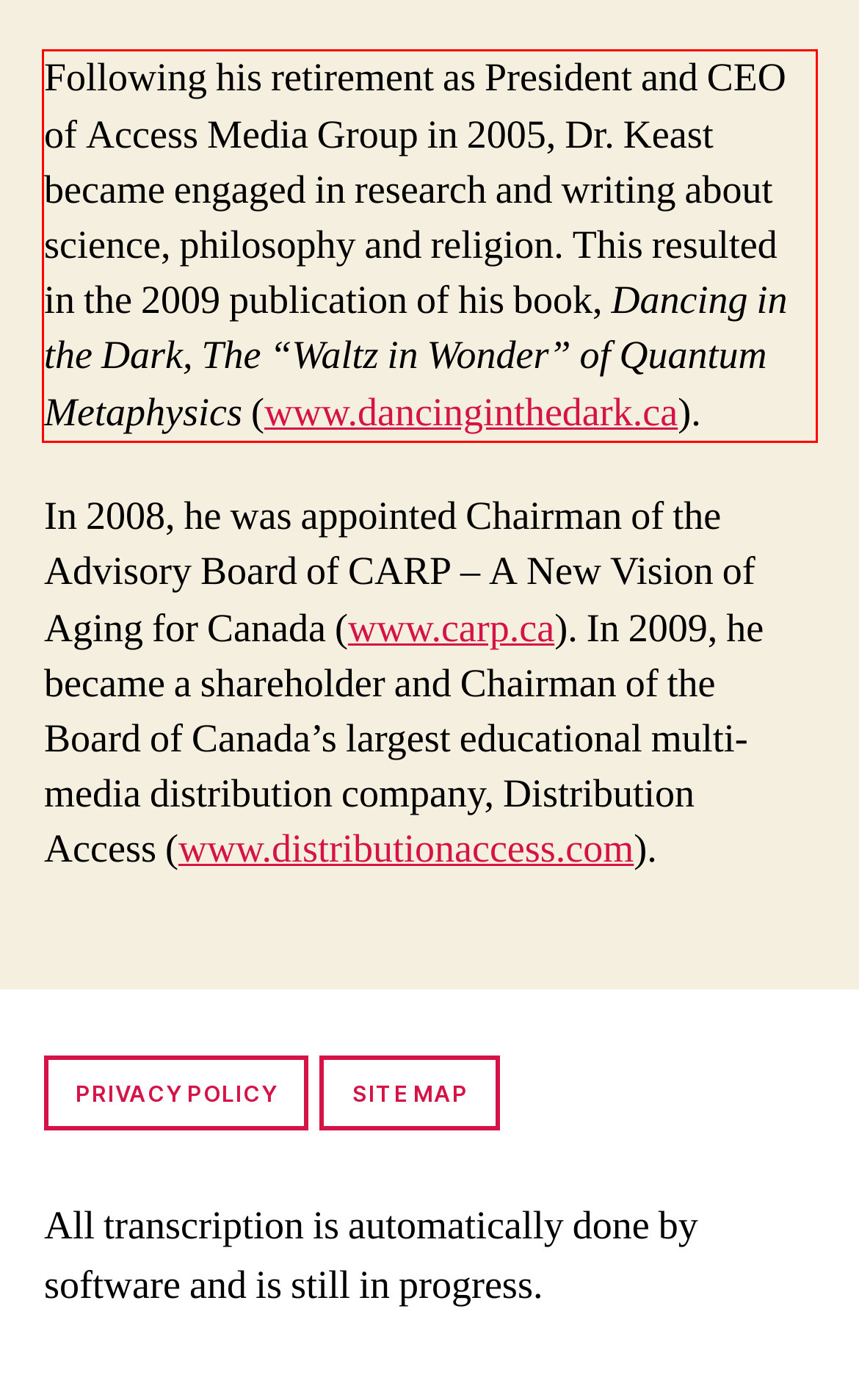With the given screenshot of a webpage, locate the red rectangle bounding box and extract the text content using OCR.

Following his retirement as President and CEO of Access Media Group in 2005, Dr. Keast became engaged in research and writing about science, philosophy and religion. This resulted in the 2009 publication of his book, Dancing in the Dark, The “Waltz in Wonder” of Quantum Metaphysics (www.dancinginthedark.ca).